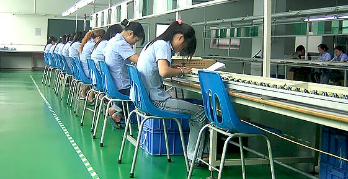Generate a detailed caption for the image.

The image depicts a production workshop environment where a series of workers are engaged in tasks at a long workbench. Each worker is seated on a light blue chair, facing down, seemingly focused on their activities, which may involve assembly or inspection of electronic components. The room features a bright and clean atmosphere, with green flooring contributing to a modern, industrial look. On the workbench, tools and materials are organized for ease of access, while the background reveals a reflective surface suggesting a well-maintained workspace. The overall scene highlights a diligent and organized team, contributing to a systematic workflow in the production facility.